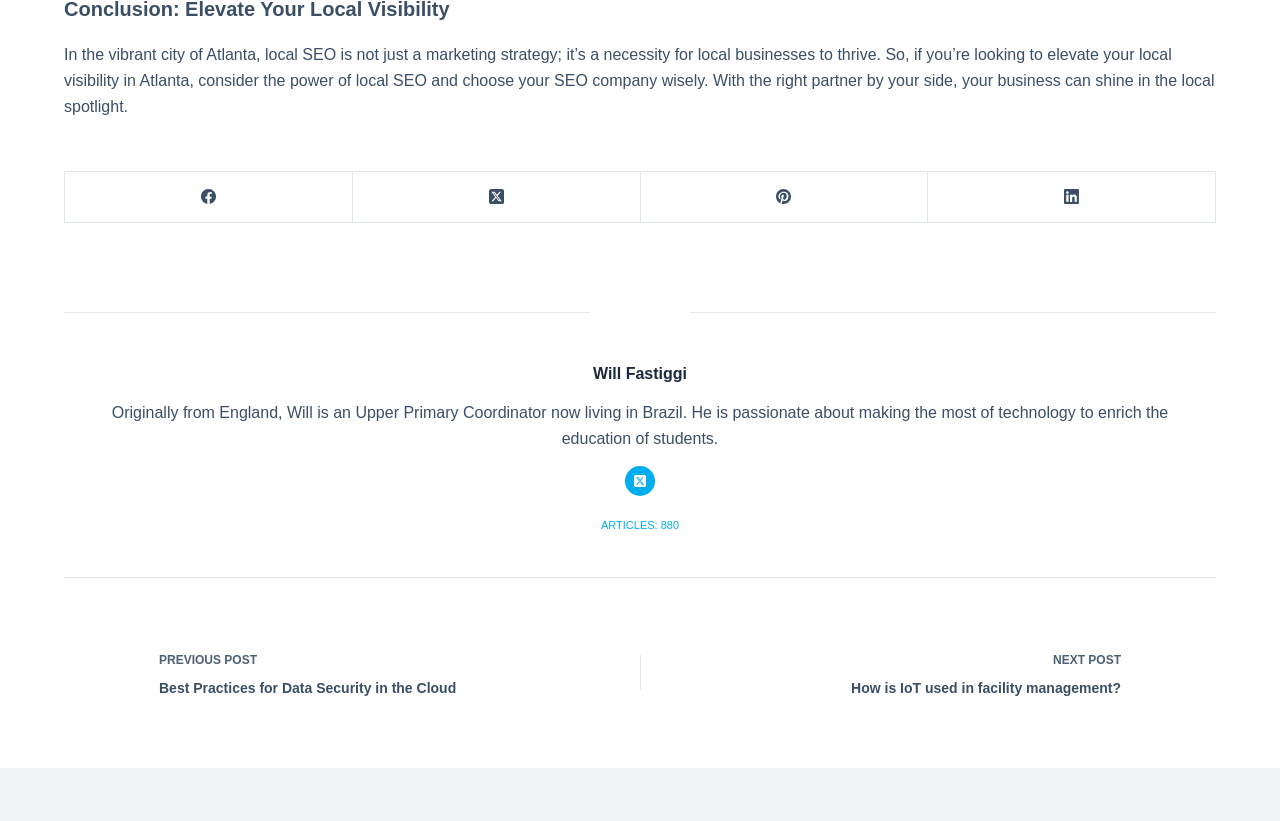Refer to the image and provide a thorough answer to this question:
What is the social media platform represented by the 'X' icon?

I identified the answer by looking at the link 'X (Twitter) icon' and the associated image, which is a common representation of Twitter.